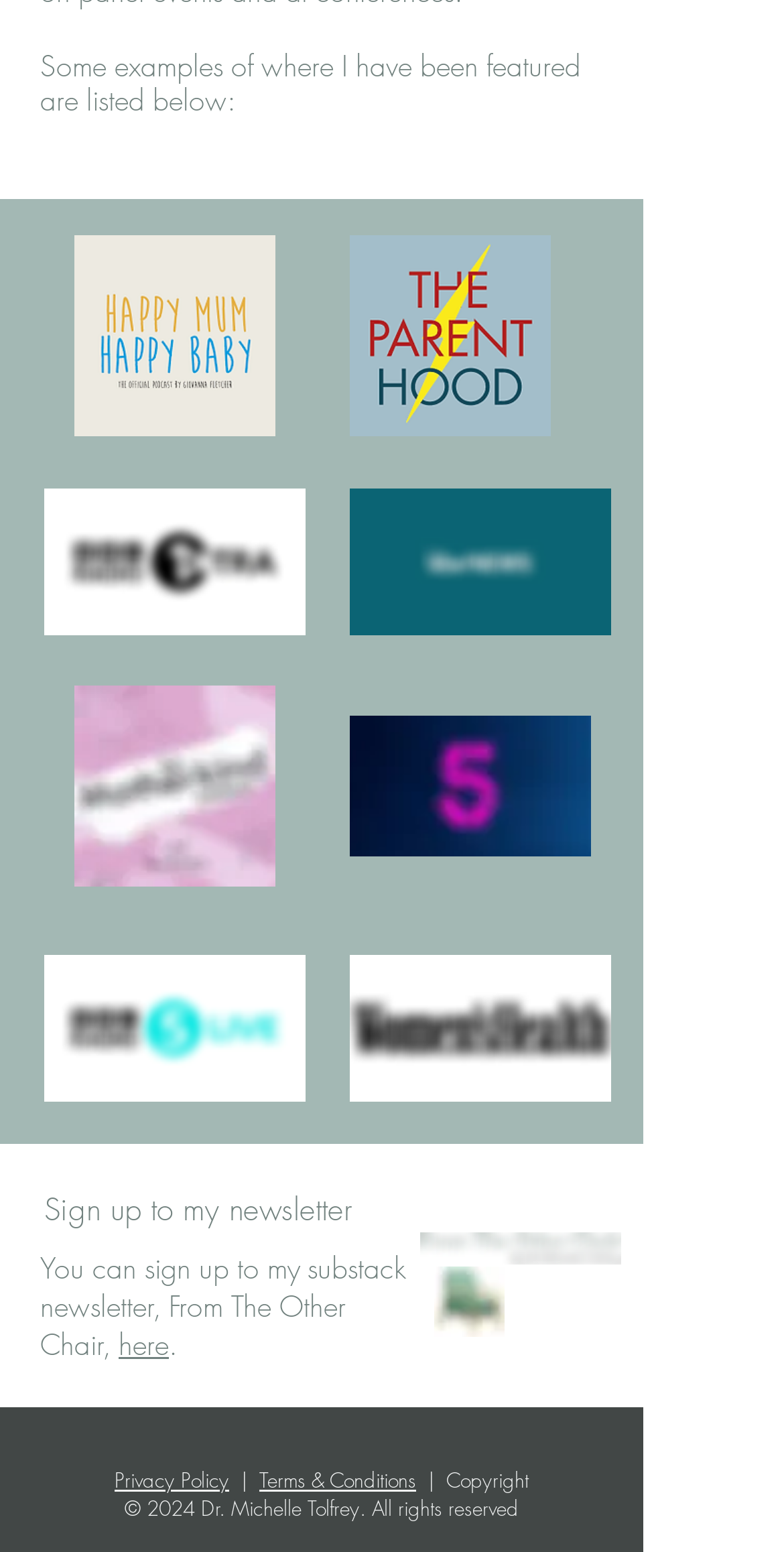Identify the bounding box for the described UI element: "here".

[0.151, 0.854, 0.215, 0.879]